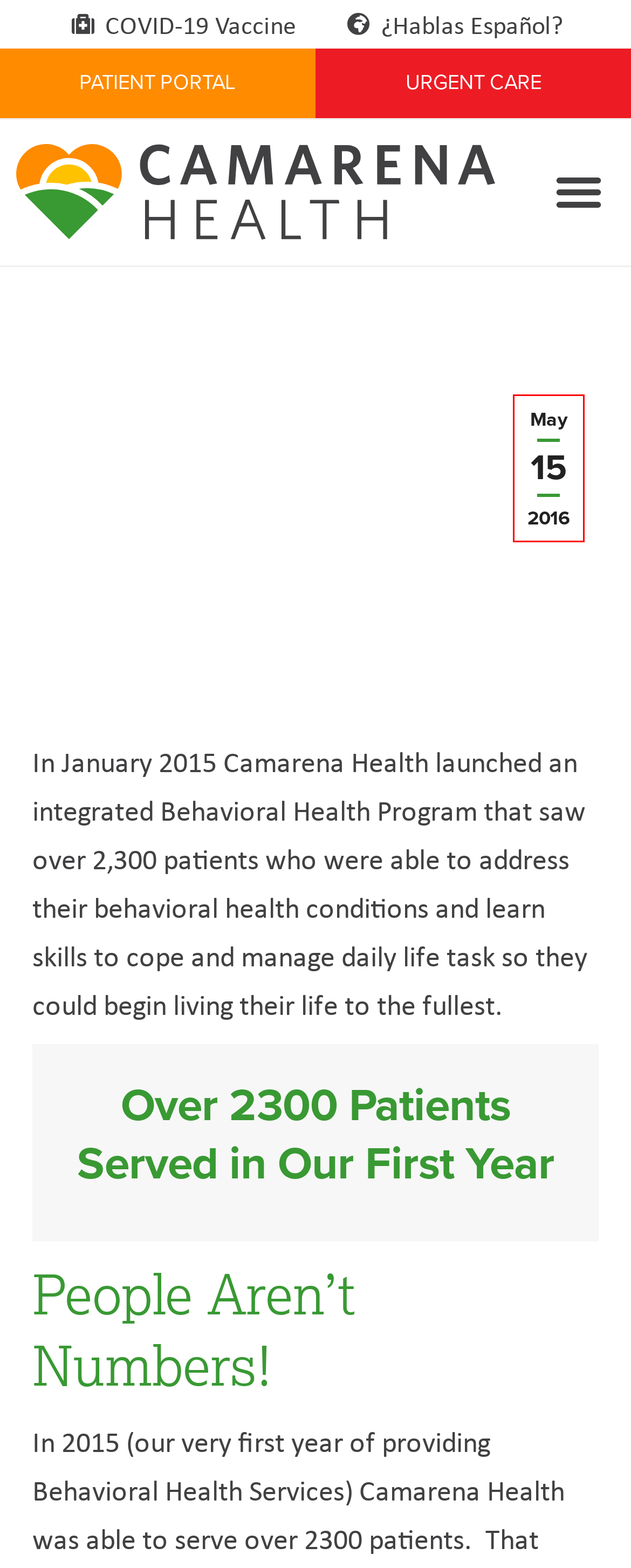Look at the screenshot of the webpage and find the element within the red bounding box. Choose the webpage description that best fits the new webpage that will appear after clicking the element. Here are the candidates:
A. July 2017 - Camarena Health
B. MyCamarenaHealth - Camarena Health
C. Camarena Health - We Are Community. We Are Family. We Are Health.
D. Urgent Care - Camarena Health
E. April 2018 - Camarena Health
F. 2024 Camarena Health Scholarship Awards - Camarena Health
G. COVID-19 Vaccine Information - Camarena Health
H. May 15, 2016 - Camarena Health

H